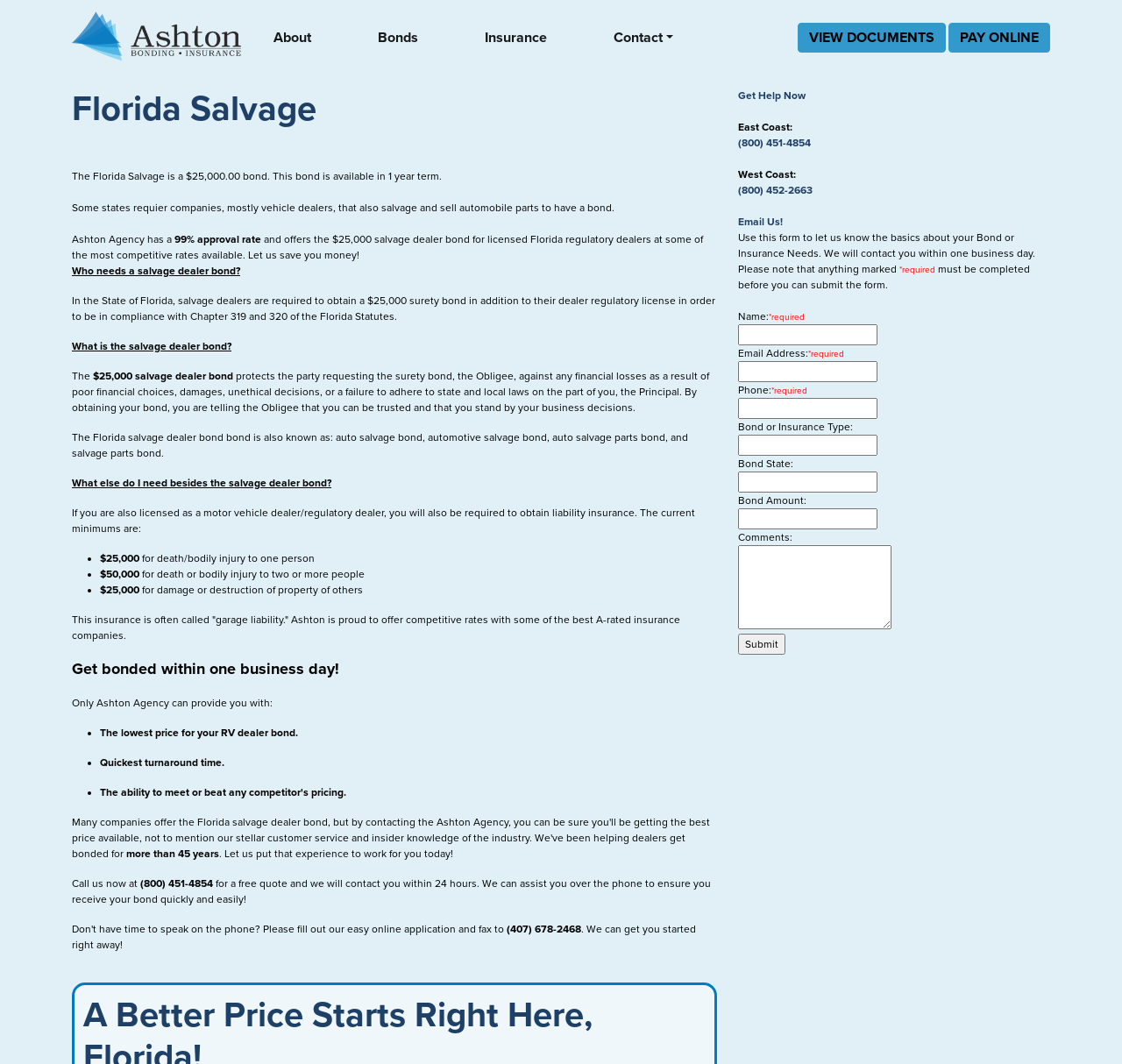Identify the bounding box coordinates of the region that needs to be clicked to carry out this instruction: "Search for something". Provide these coordinates as four float numbers ranging from 0 to 1, i.e., [left, top, right, bottom].

None